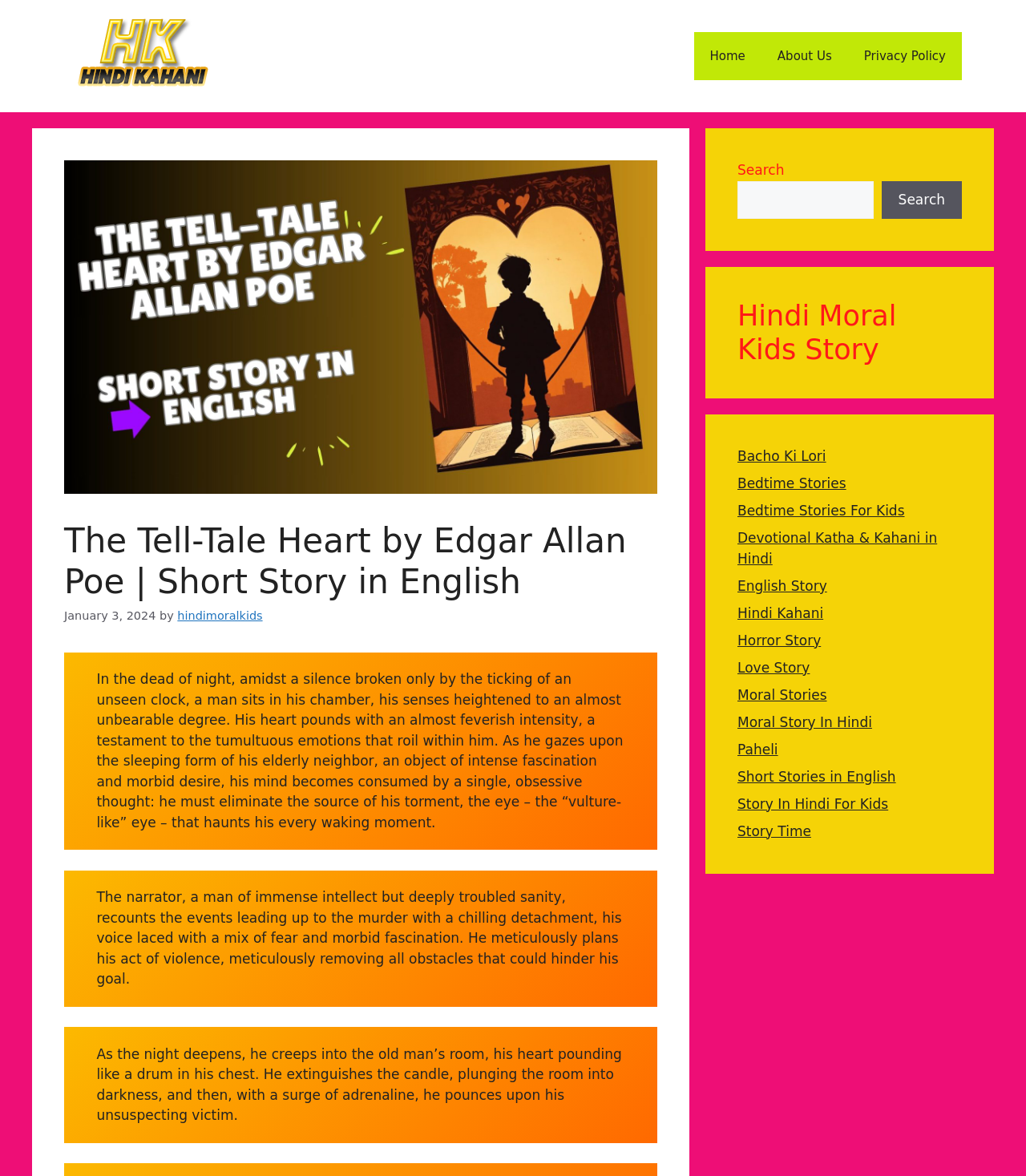Your task is to find and give the main heading text of the webpage.

The Tell-Tale Heart by Edgar Allan Poe | Short Story in English